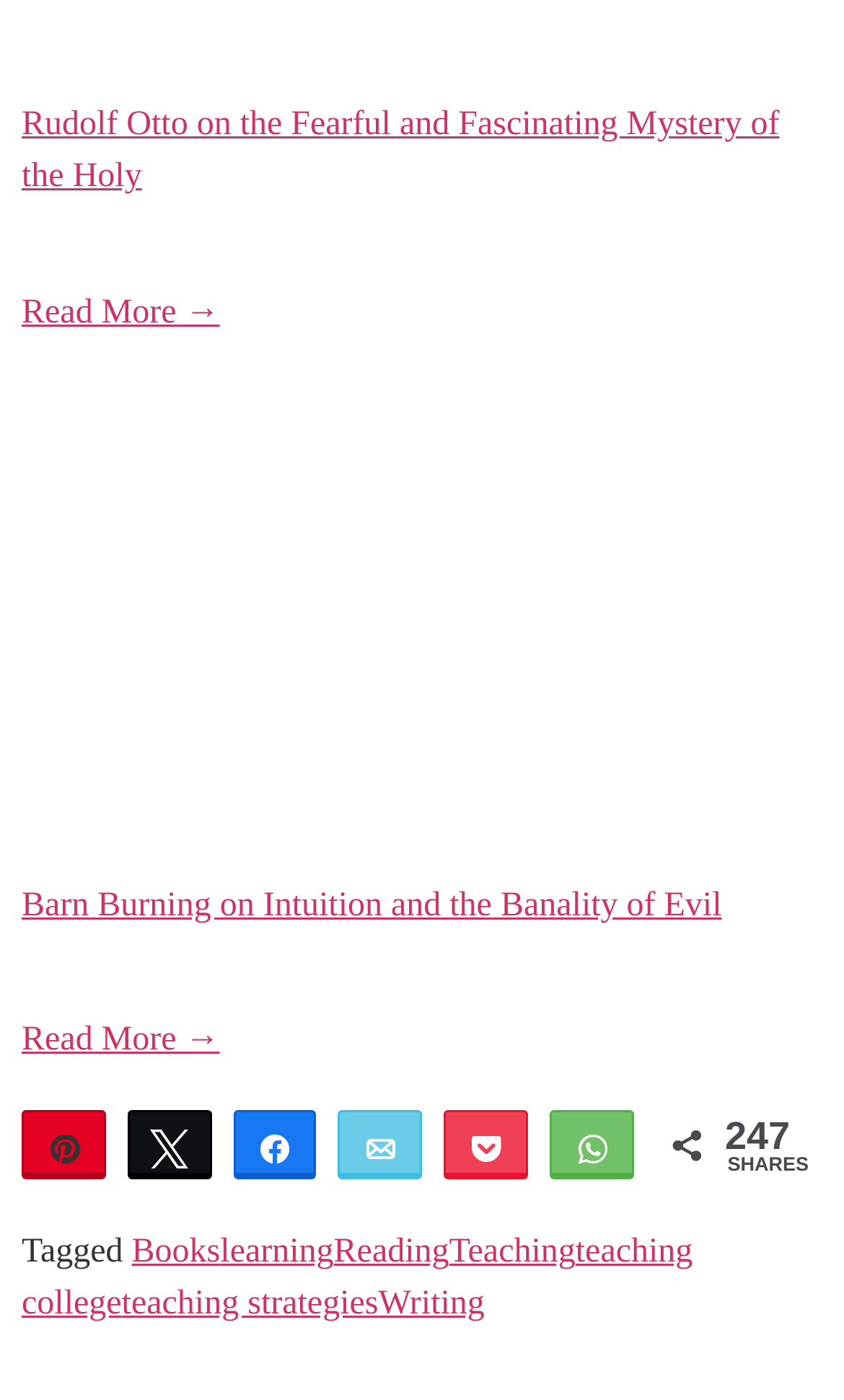Could you locate the bounding box coordinates for the section that should be clicked to accomplish this task: "Share on Twitter".

[0.153, 0.794, 0.248, 0.841]